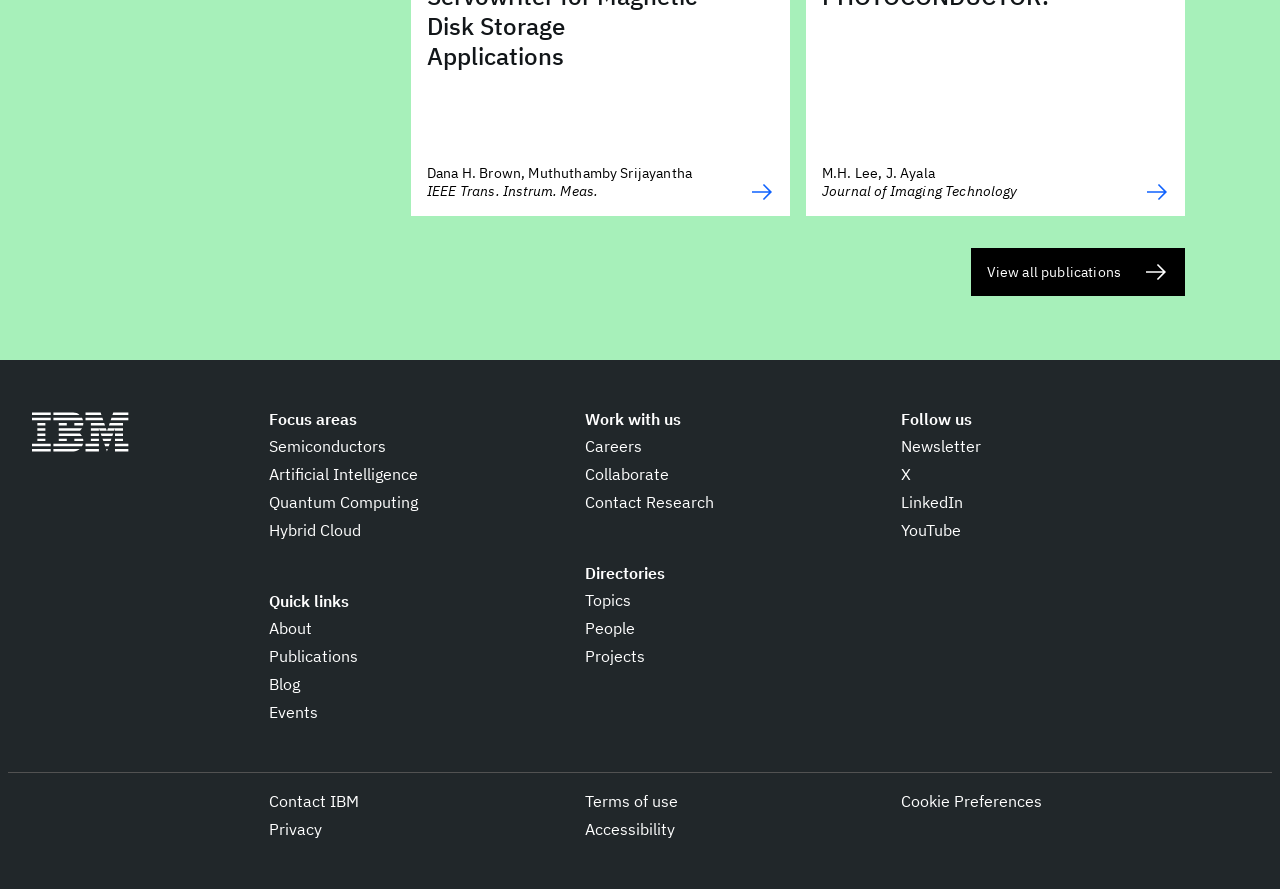Determine the bounding box coordinates of the clickable region to execute the instruction: "Contact IBM". The coordinates should be four float numbers between 0 and 1, denoted as [left, top, right, bottom].

[0.21, 0.887, 0.28, 0.914]